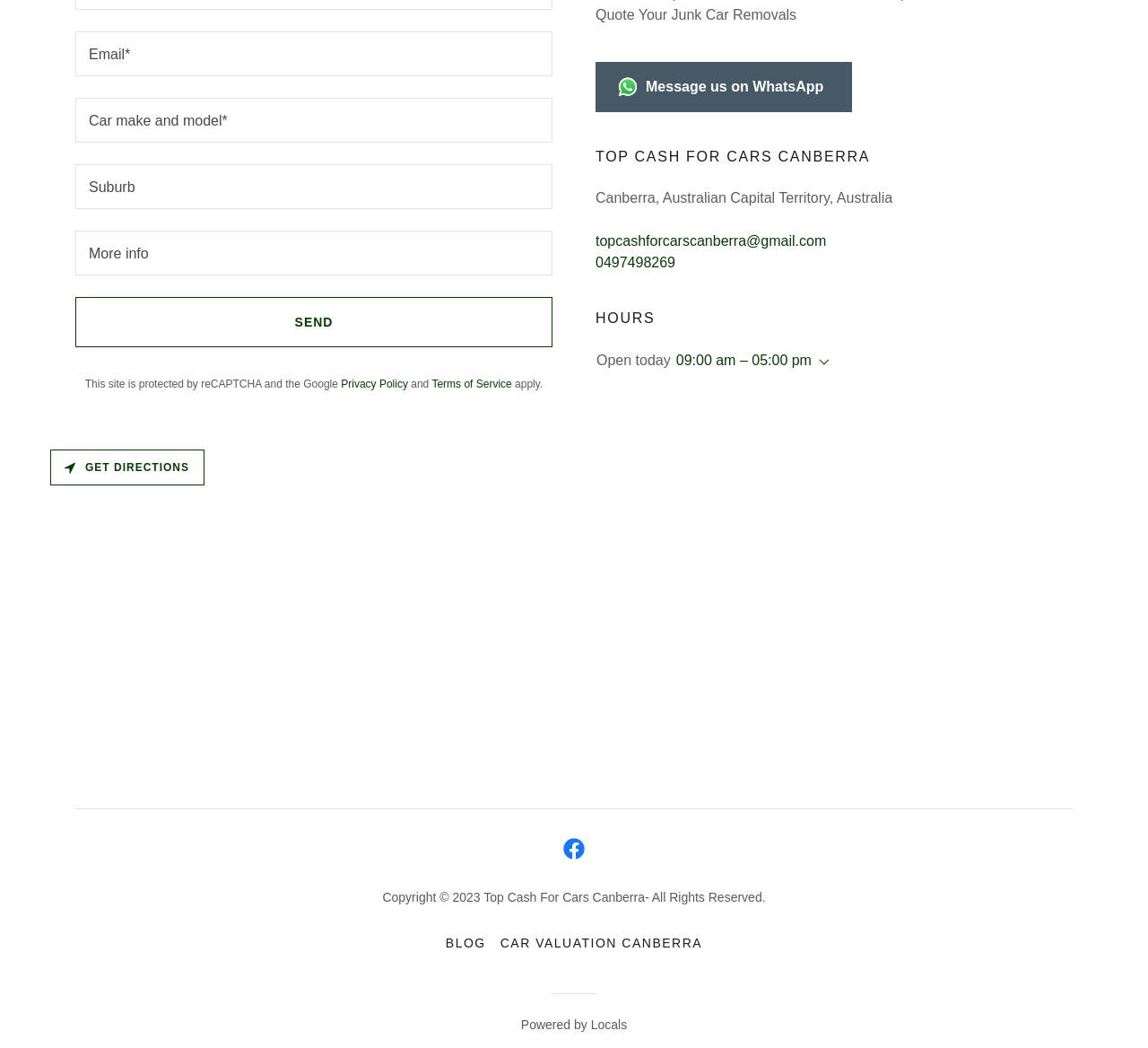What are the business hours today?
Give a one-word or short phrase answer based on the image.

09:00 am – 05:00 pm